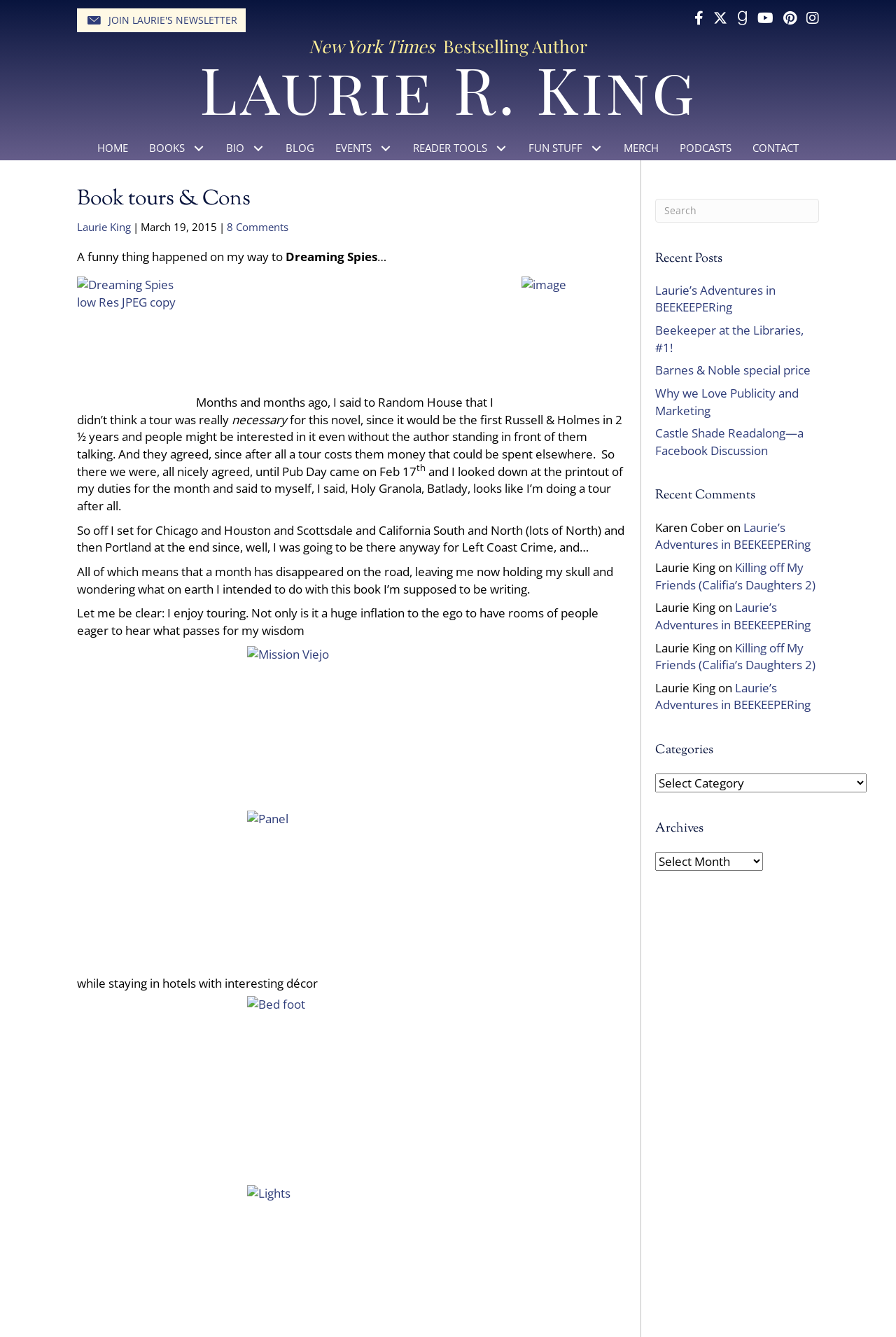Given the content of the image, can you provide a detailed answer to the question?
What is the purpose of the 'Join Laurie's Newsletter' button?

The 'Join Laurie's Newsletter' button is a call-to-action element with bounding box coordinates [0.086, 0.006, 0.274, 0.024], indicating that it is used to join the author's newsletter.